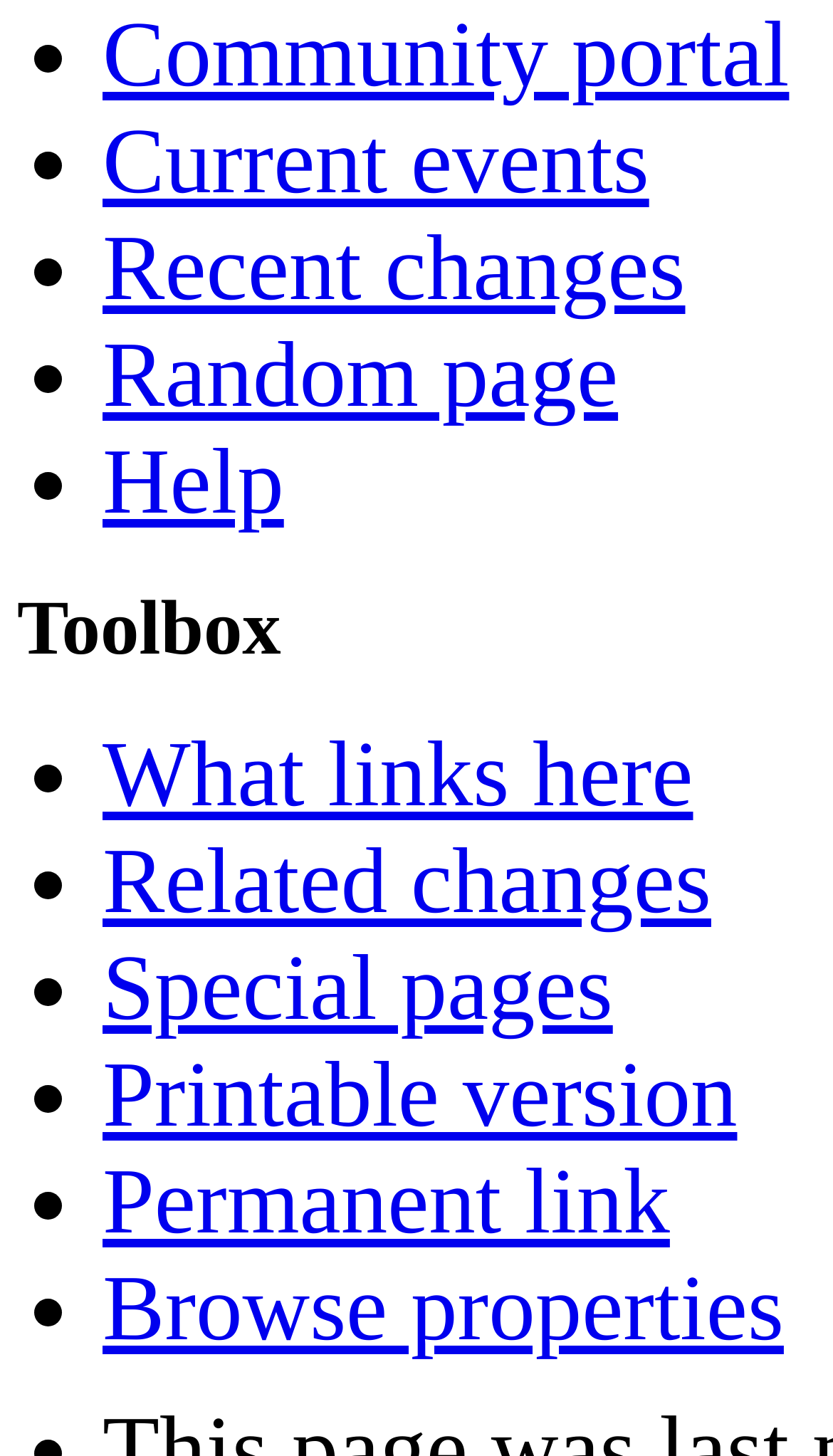Extract the bounding box coordinates for the described element: "Related changes". The coordinates should be represented as four float numbers between 0 and 1: [left, top, right, bottom].

[0.123, 0.57, 0.854, 0.641]